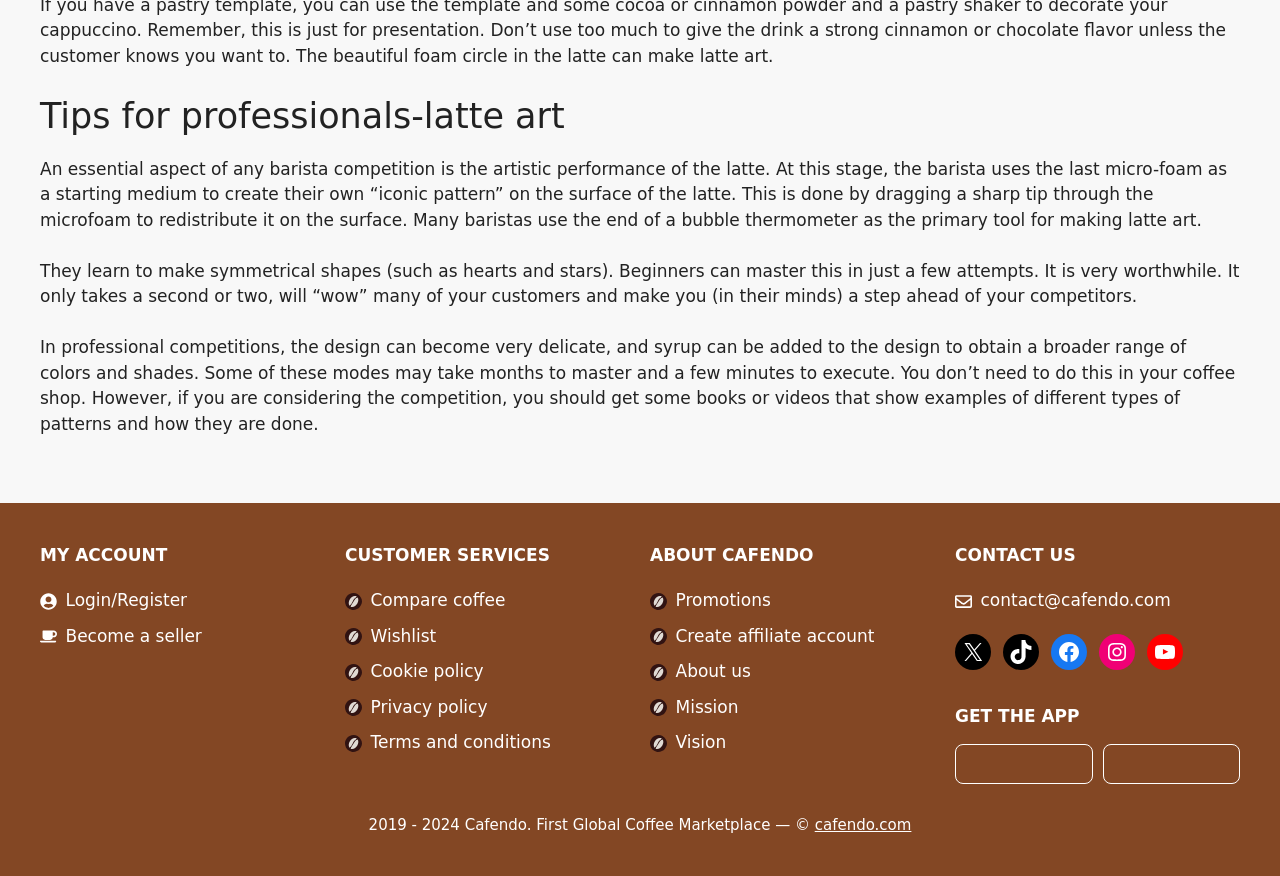Please identify the bounding box coordinates of the clickable area that will fulfill the following instruction: "Visit 'cafendo.com'". The coordinates should be in the format of four float numbers between 0 and 1, i.e., [left, top, right, bottom].

[0.636, 0.931, 0.712, 0.952]